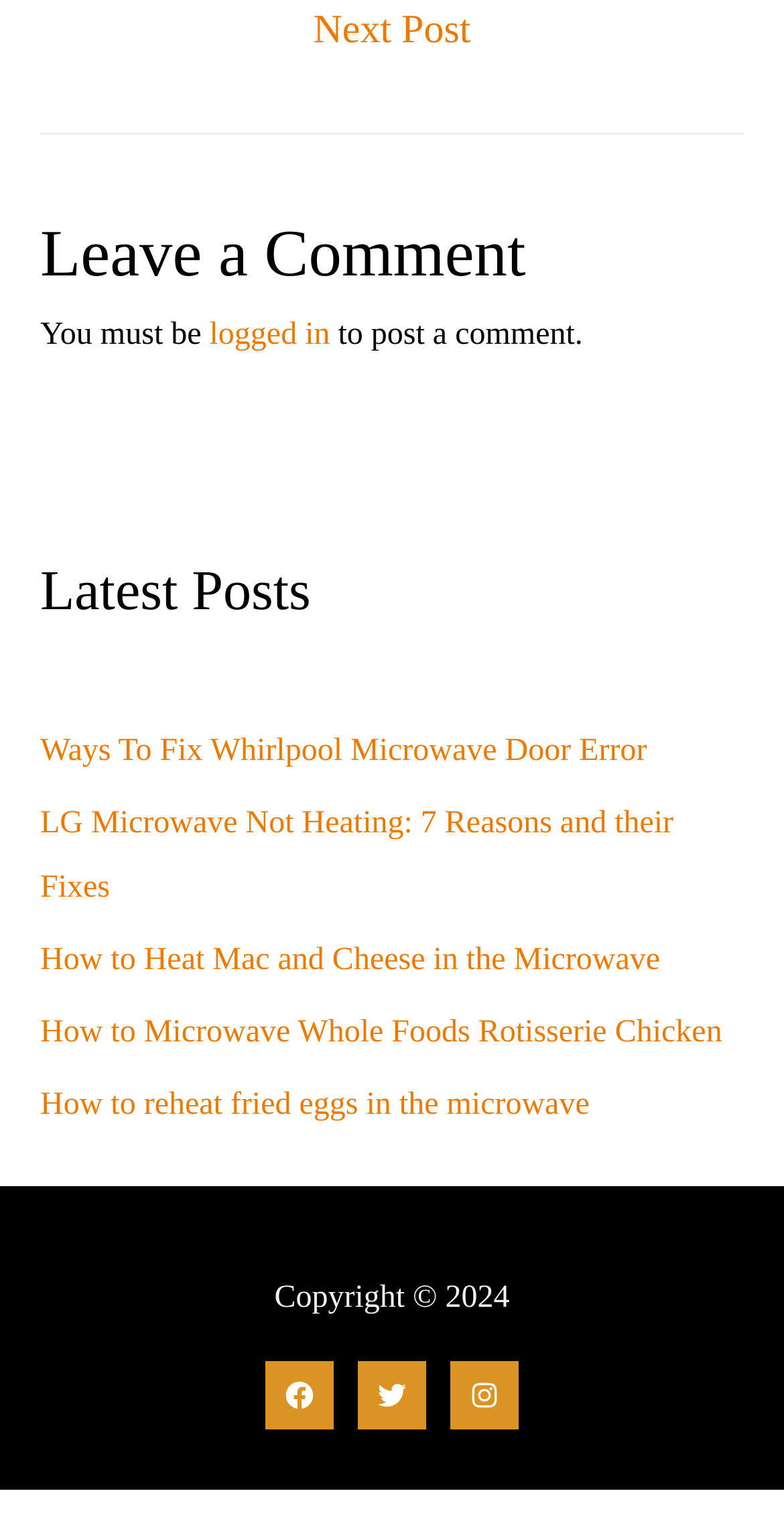Identify the bounding box coordinates for the element that needs to be clicked to fulfill this instruction: "Click on 'Ways To Fix Whirlpool Microwave Door Error'". Provide the coordinates in the format of four float numbers between 0 and 1: [left, top, right, bottom].

[0.051, 0.476, 0.825, 0.498]